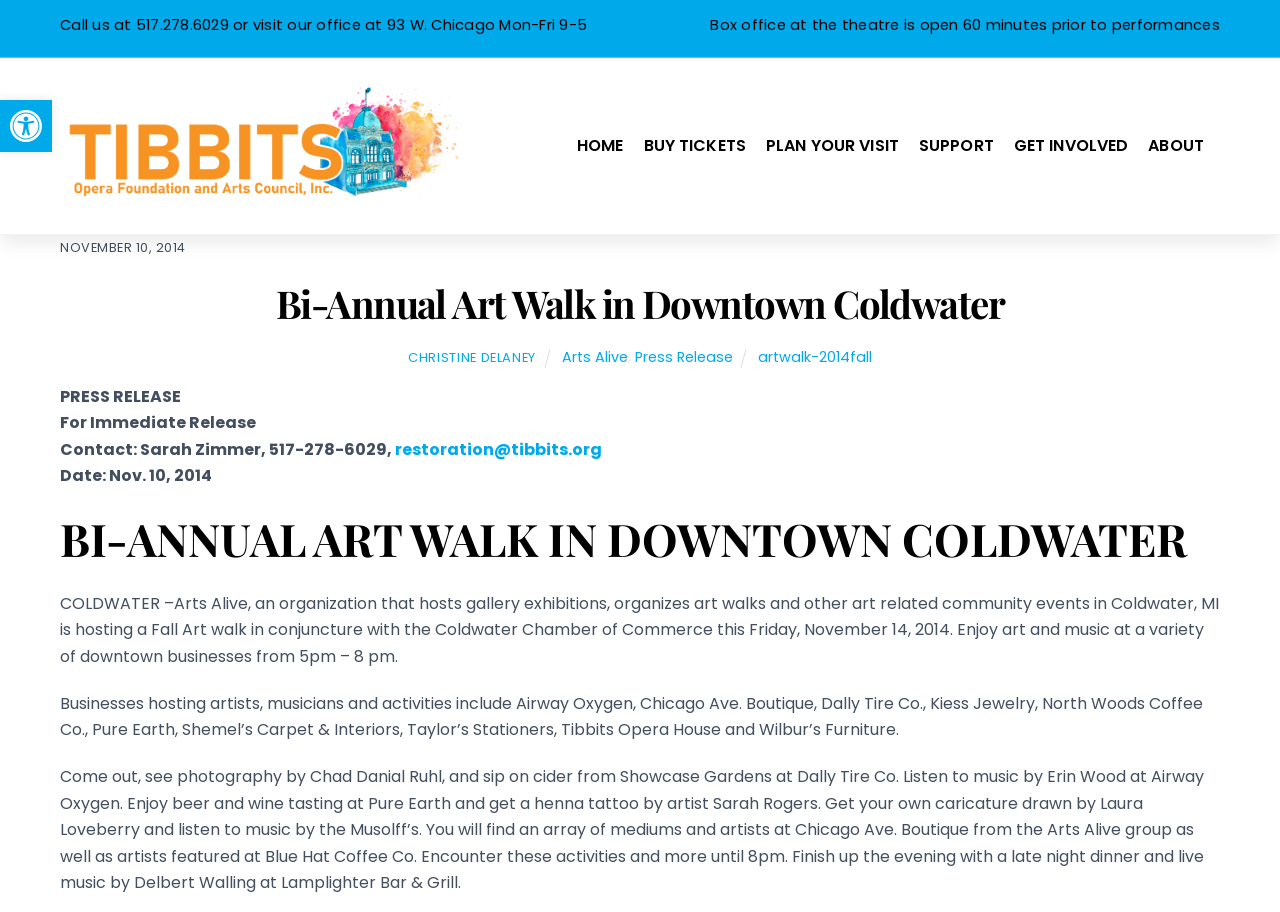Specify the bounding box coordinates for the region that must be clicked to perform the given instruction: "Click on the 'HOME' link".

None